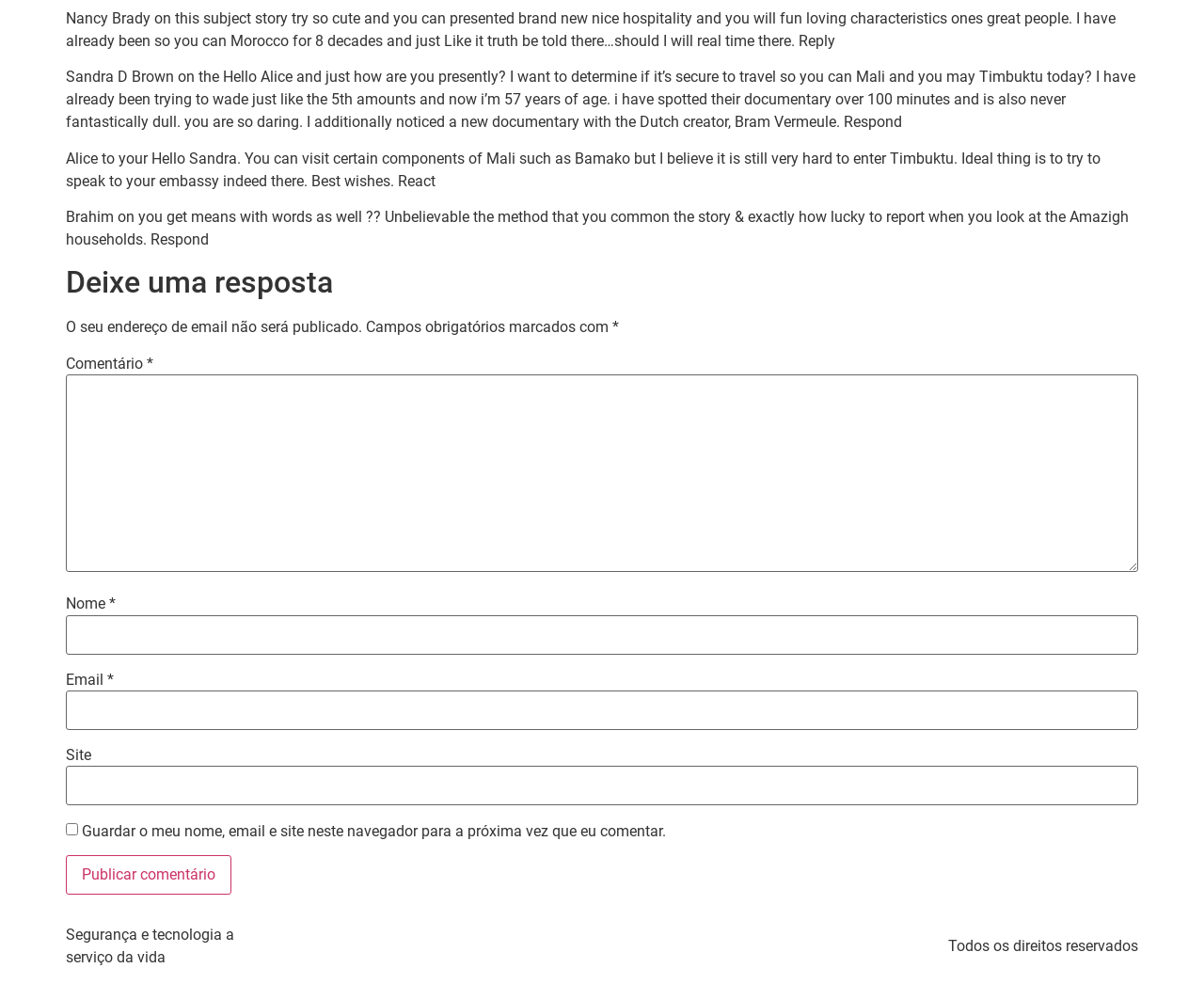Who is responding to Sandra?
Based on the visual content, answer with a single word or a brief phrase.

Alice